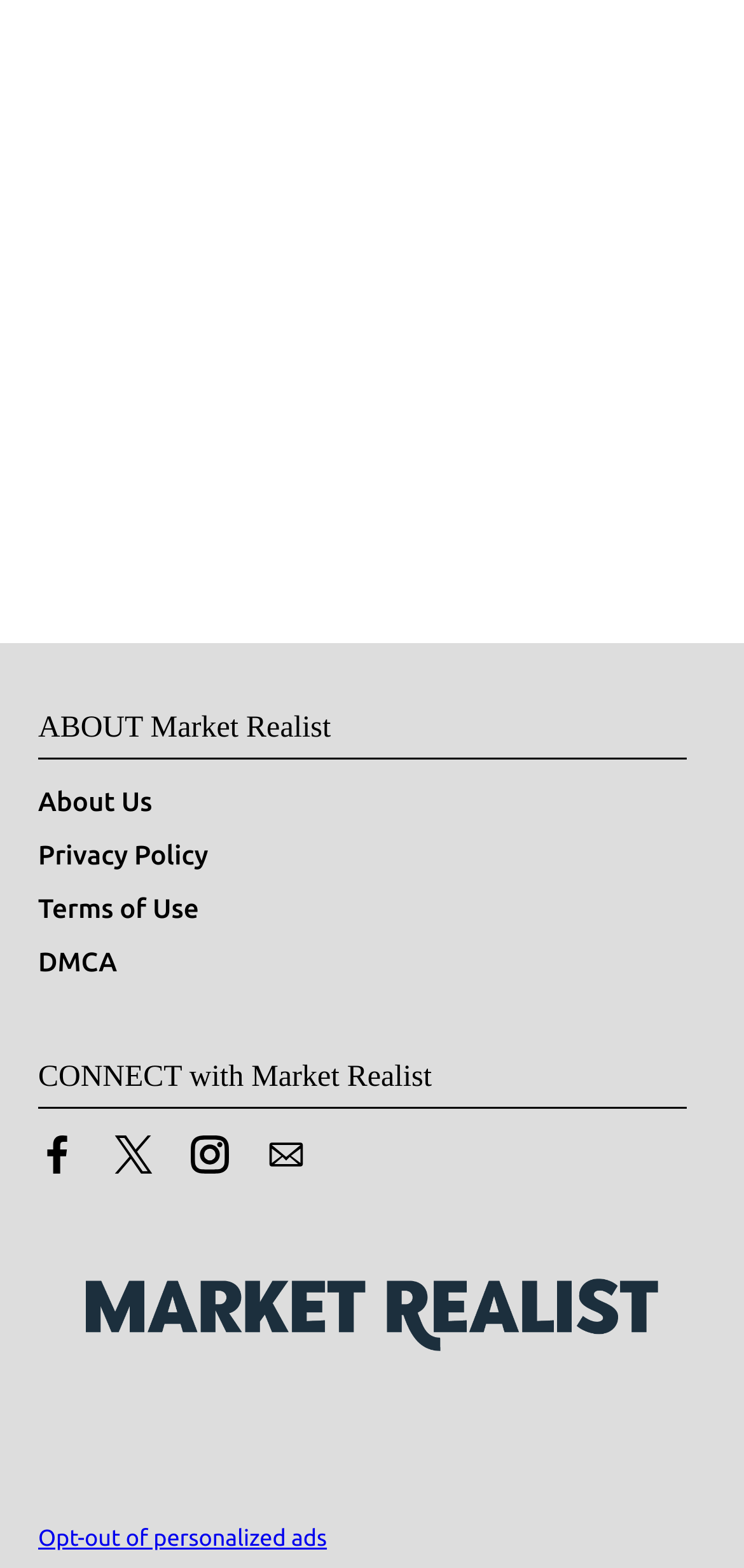Identify the bounding box coordinates for the element that needs to be clicked to fulfill this instruction: "Reply to this post". Provide the coordinates in the format of four float numbers between 0 and 1: [left, top, right, bottom].

None